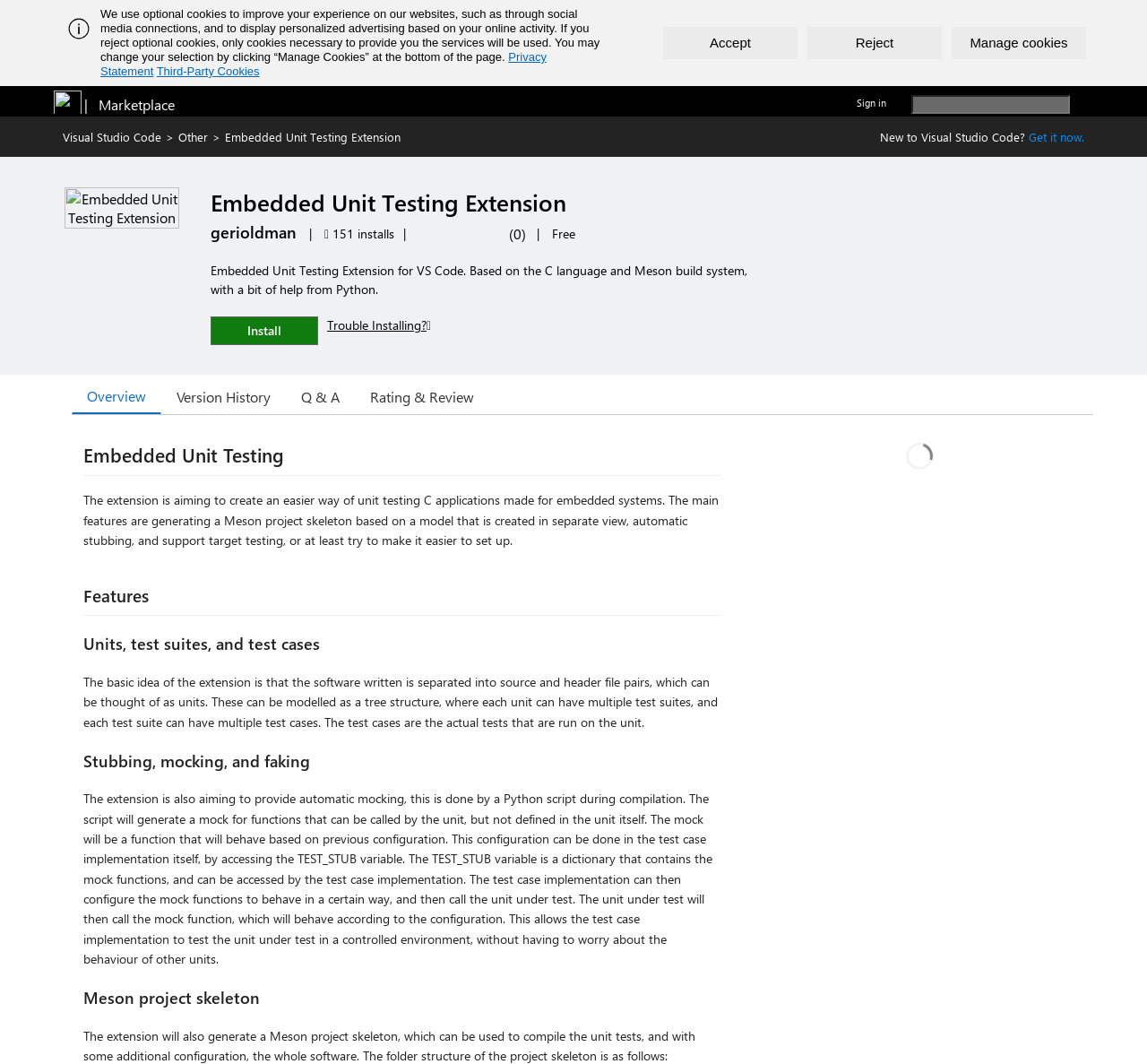Given the element description, predict the bounding box coordinates in the format (top-left x, top-left y, bottom-right x, bottom-right y). Make sure all values are between 0 and 1. Here is the element description: Privacy Statement

[0.088, 0.047, 0.476, 0.073]